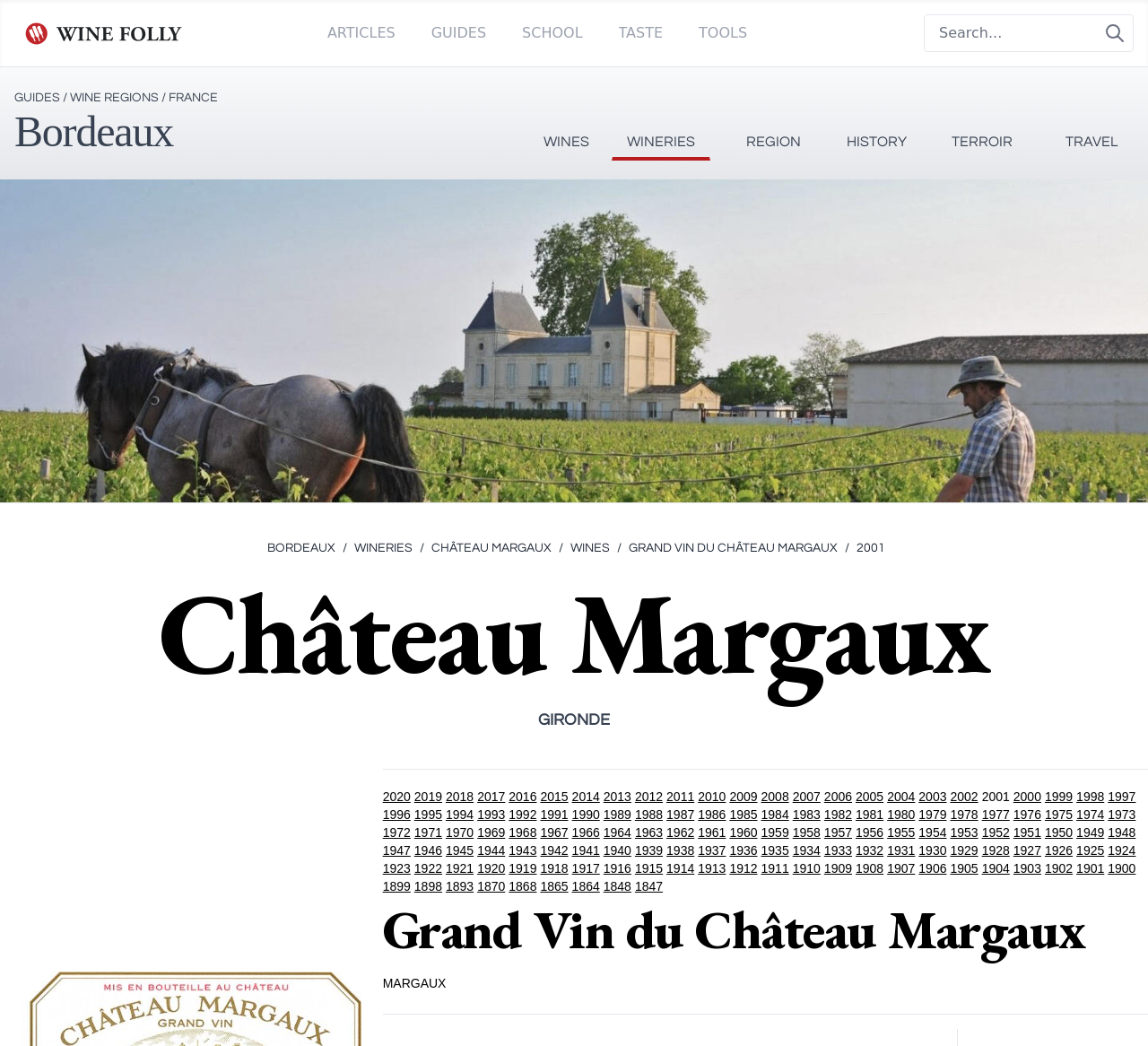Please reply to the following question using a single word or phrase: 
What is the name of the logo?

Wine Folly Logo